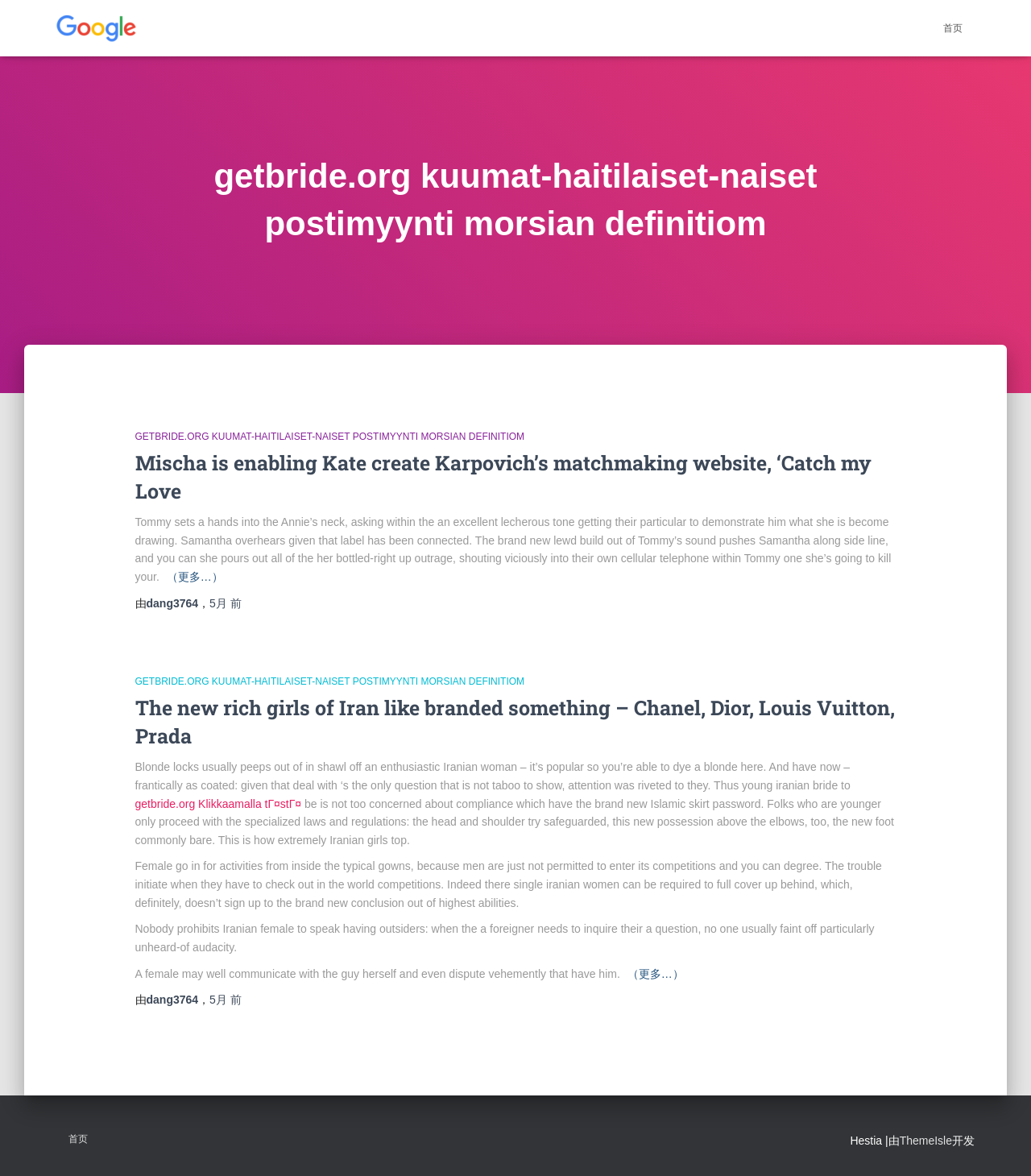Provide the bounding box coordinates of the HTML element this sentence describes: "getbride.org kuumat-haitilaiset-naiset postimyynti morsian definitiom". The bounding box coordinates consist of four float numbers between 0 and 1, i.e., [left, top, right, bottom].

[0.131, 0.575, 0.509, 0.584]